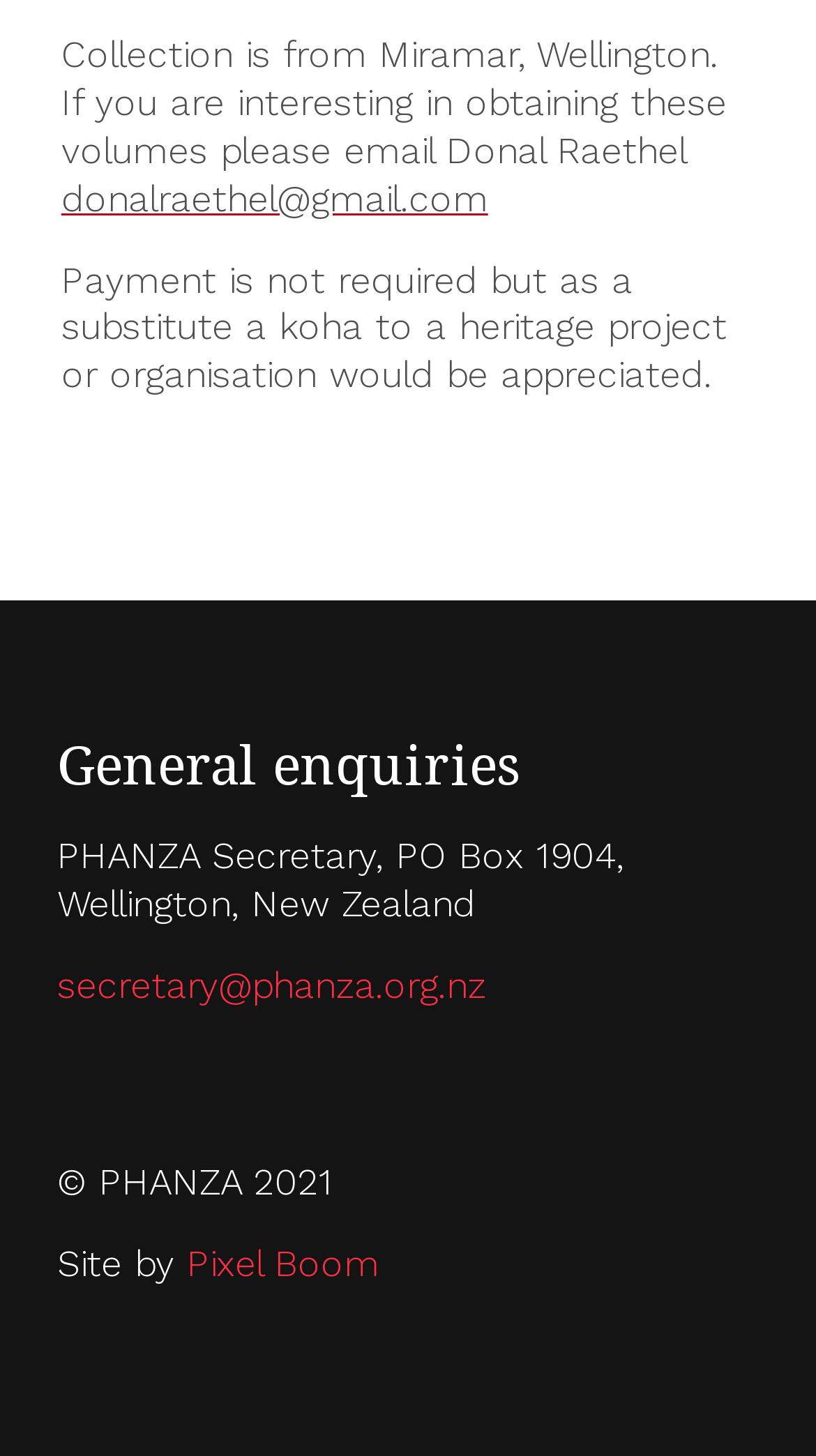Provide your answer in a single word or phrase: 
What is the collection from?

Miramar, Wellington